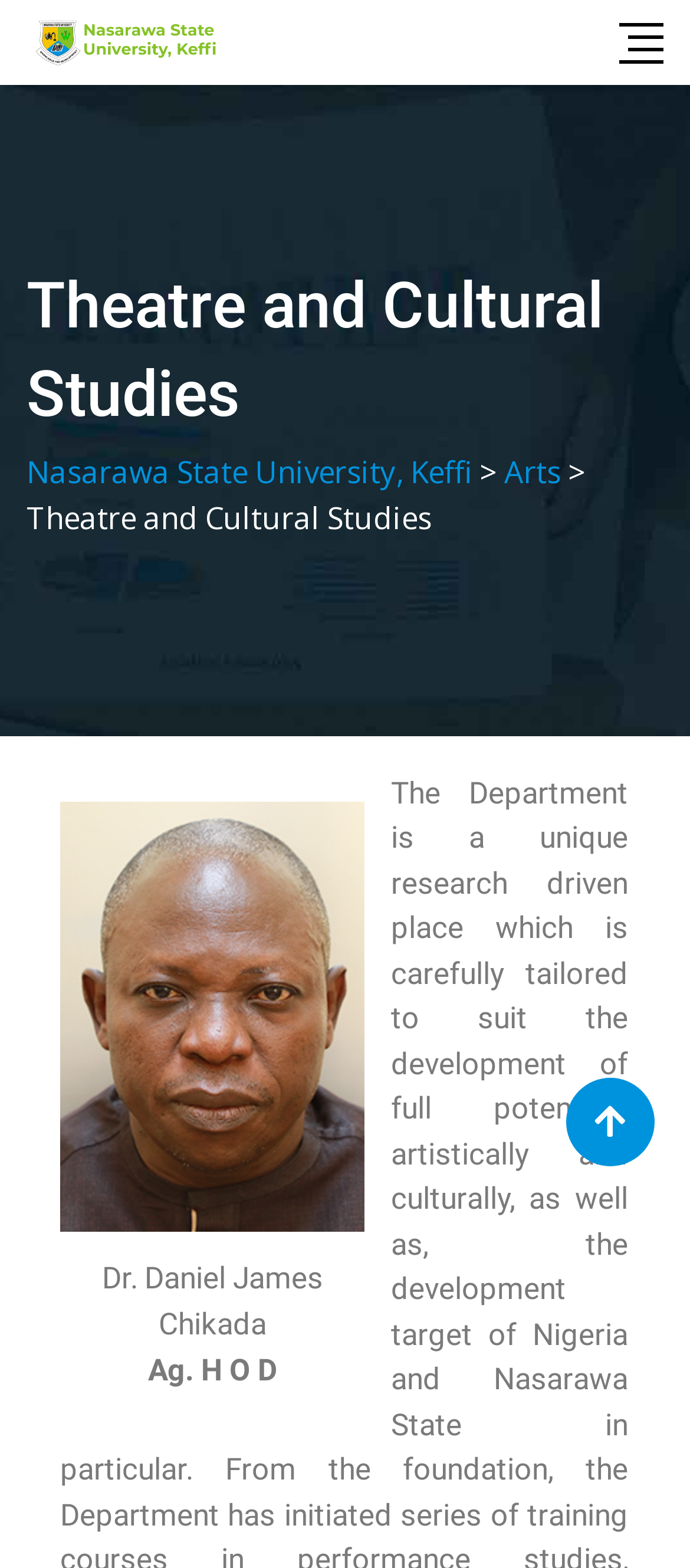Locate the UI element described as follows: "Arts". Return the bounding box coordinates as four float numbers between 0 and 1 in the order [left, top, right, bottom].

[0.731, 0.288, 0.813, 0.314]